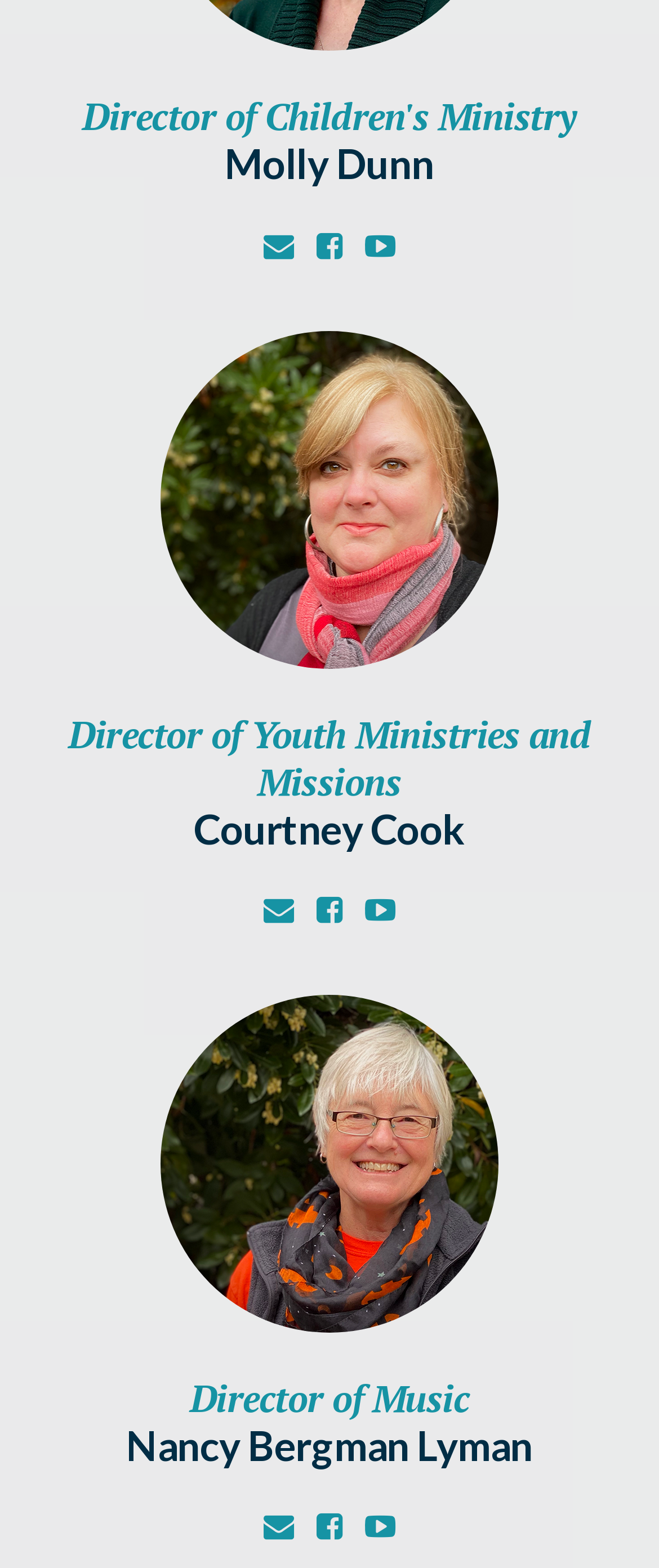Using the provided element description, identify the bounding box coordinates as (top-left x, top-left y, bottom-right x, bottom-right y). Ensure all values are between 0 and 1. Description: title="Facebook"

[0.474, 0.146, 0.526, 0.168]